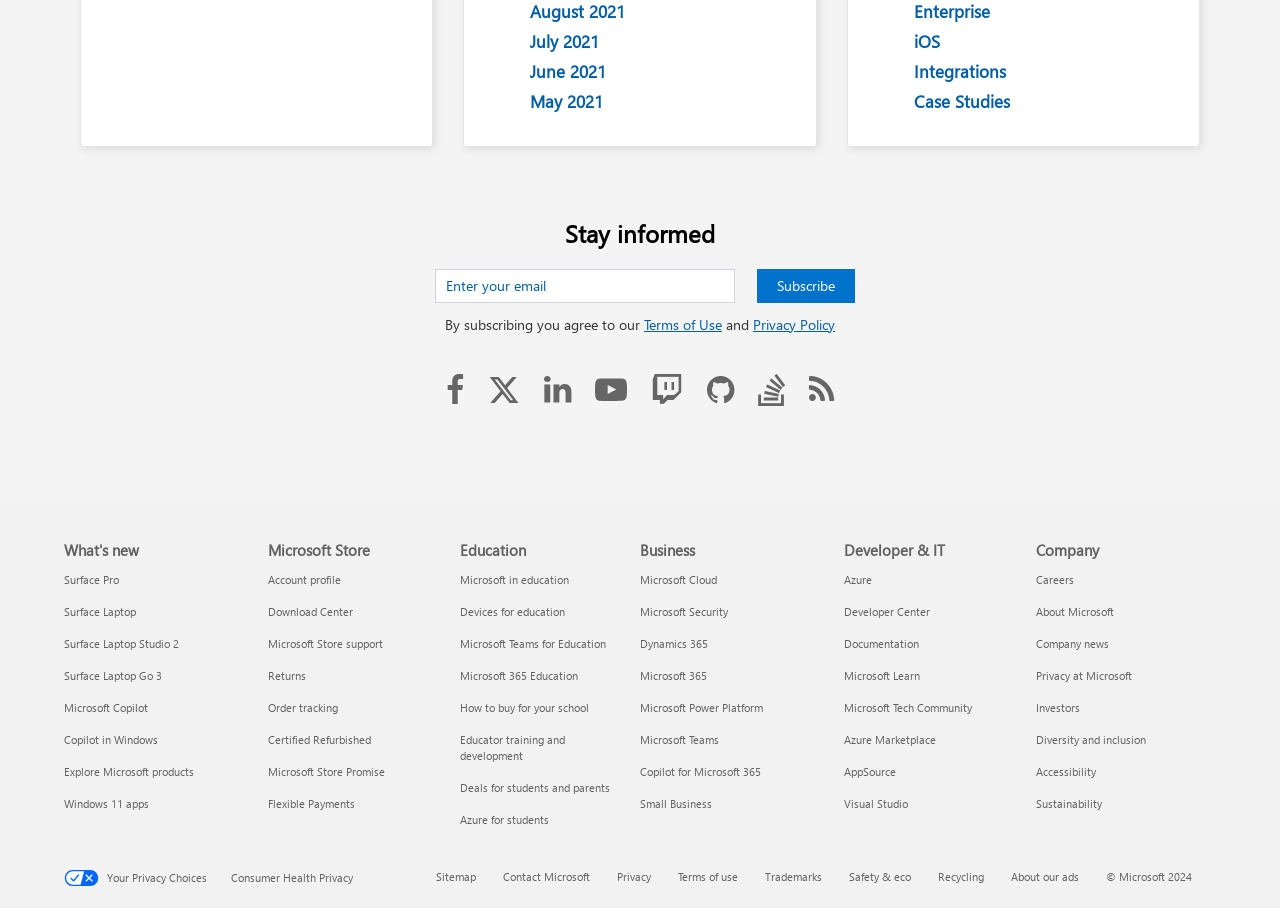Determine the bounding box coordinates of the section I need to click to execute the following instruction: "Read about Terms of Use". Provide the coordinates as four float numbers between 0 and 1, i.e., [left, top, right, bottom].

[0.503, 0.347, 0.564, 0.368]